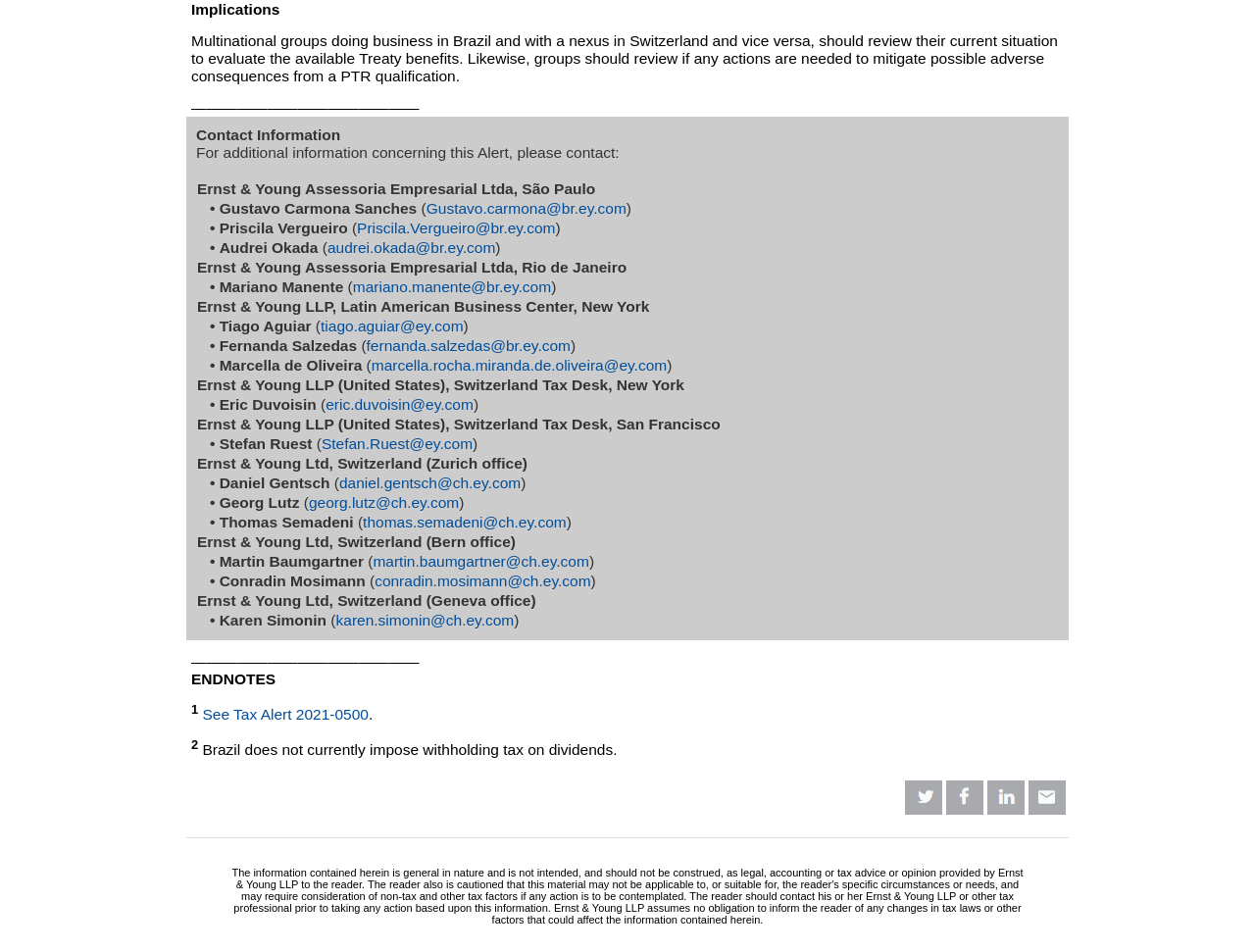Identify the bounding box coordinates of the part that should be clicked to carry out this instruction: "View contact information for Mariano Manente".

[0.281, 0.292, 0.439, 0.309]